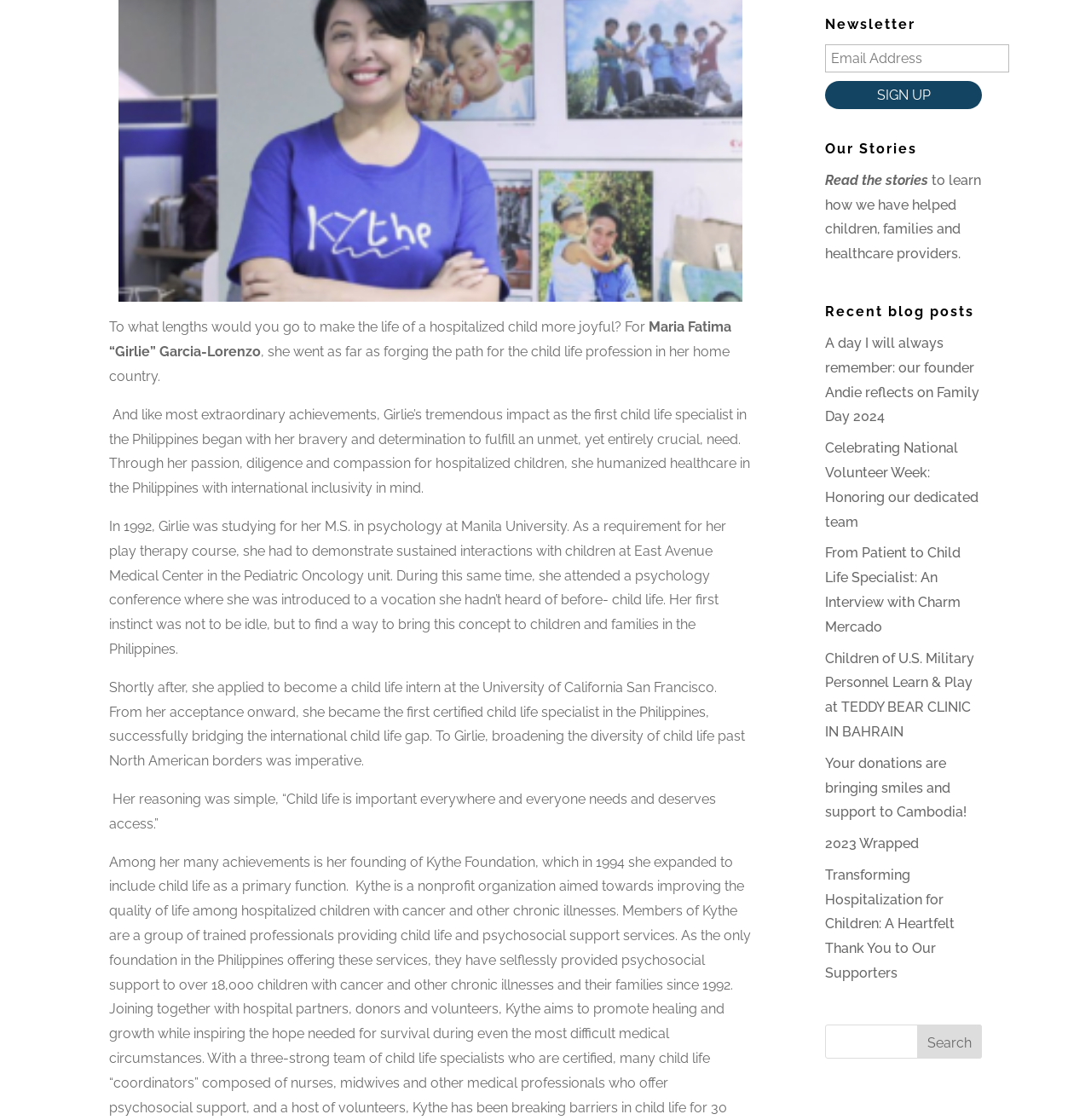Predict the bounding box coordinates of the UI element that matches this description: "name="s"". The coordinates should be in the format [left, top, right, bottom] with each value between 0 and 1.

[0.756, 0.915, 0.9, 0.945]